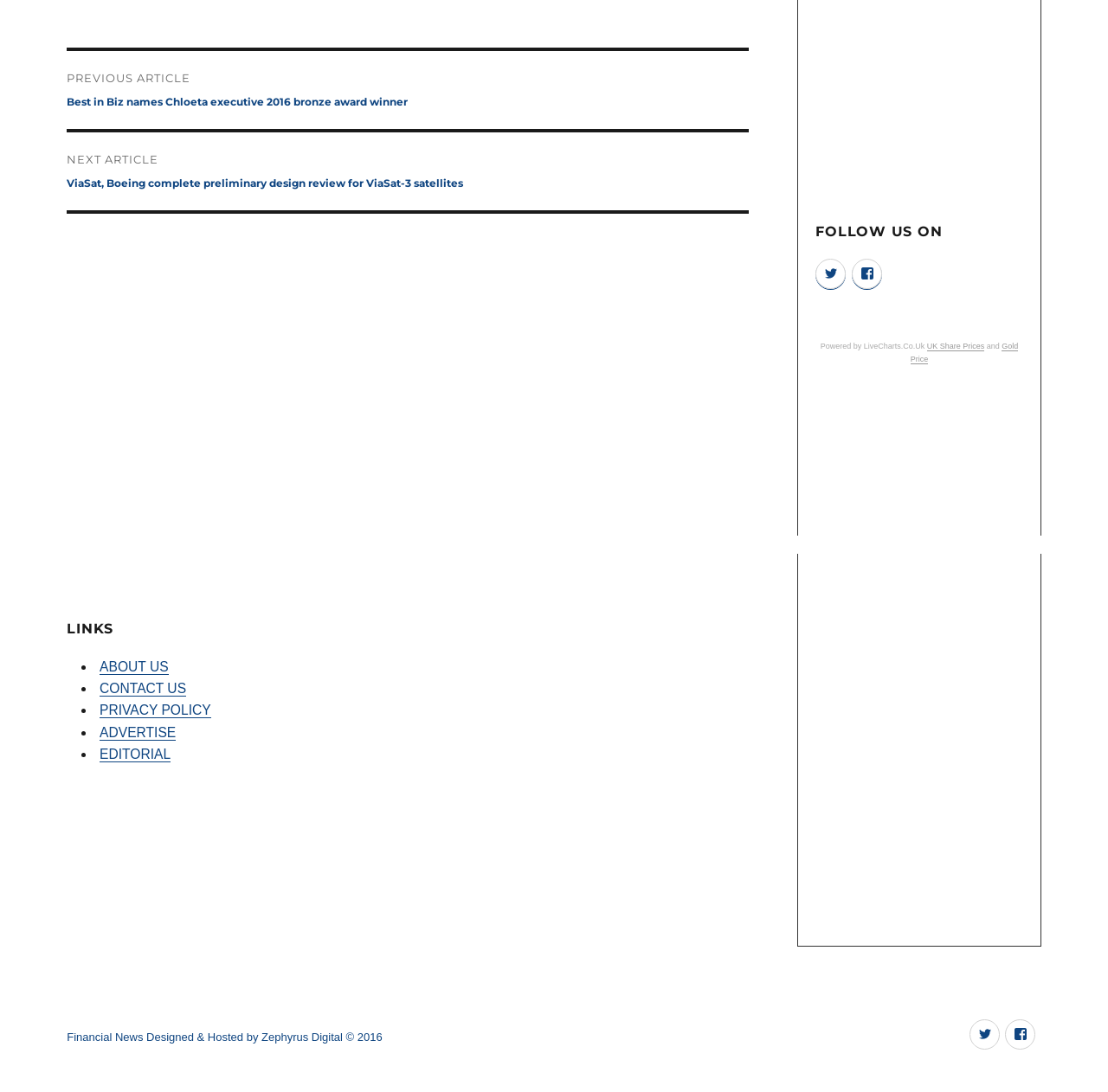Bounding box coordinates are specified in the format (top-left x, top-left y, bottom-right x, bottom-right y). All values are floating point numbers bounded between 0 and 1. Please provide the bounding box coordinate of the region this sentence describes: Financial News

[0.06, 0.944, 0.129, 0.956]